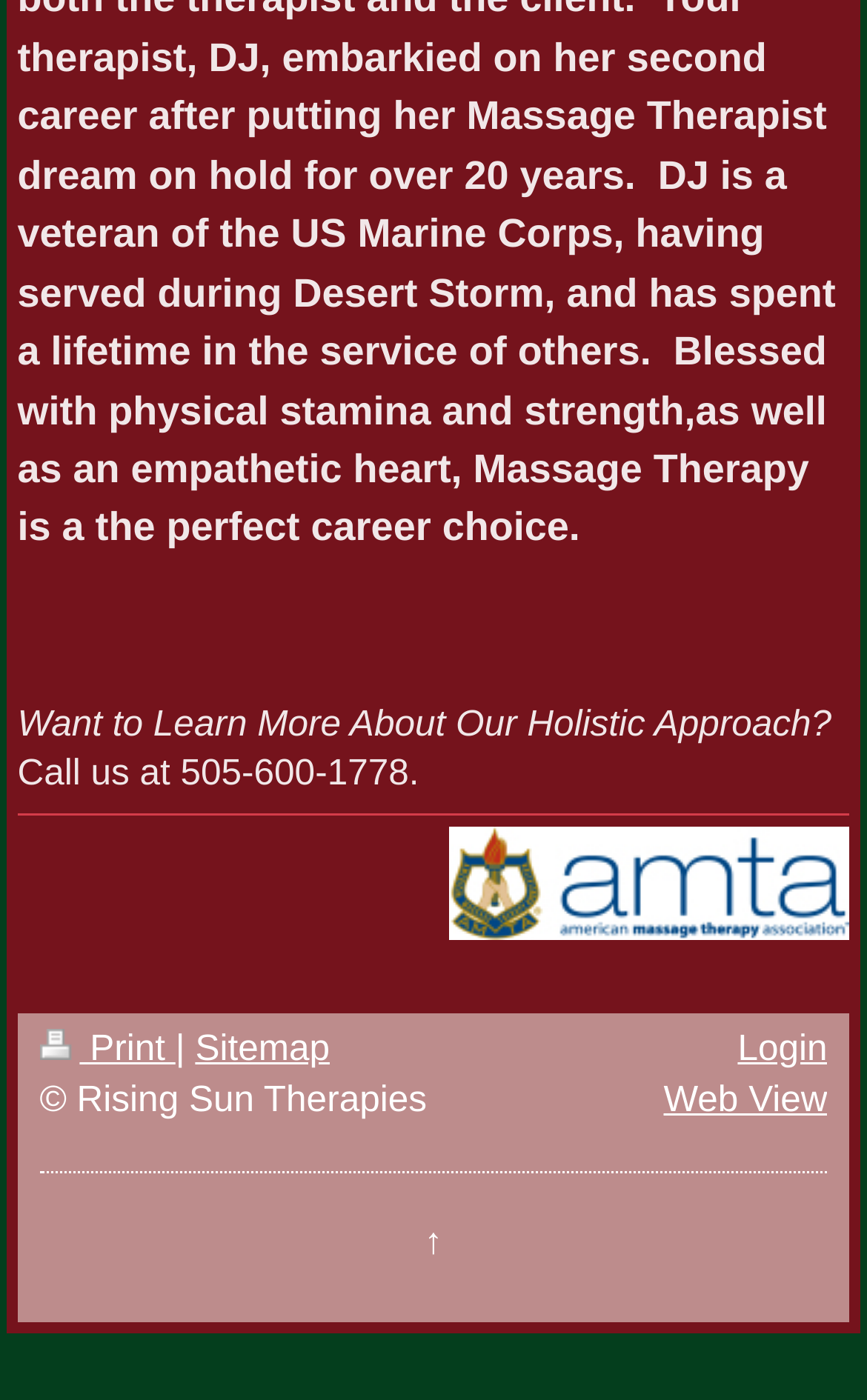Use a single word or phrase to answer the question: What is the purpose of the link at the bottom left?

Print